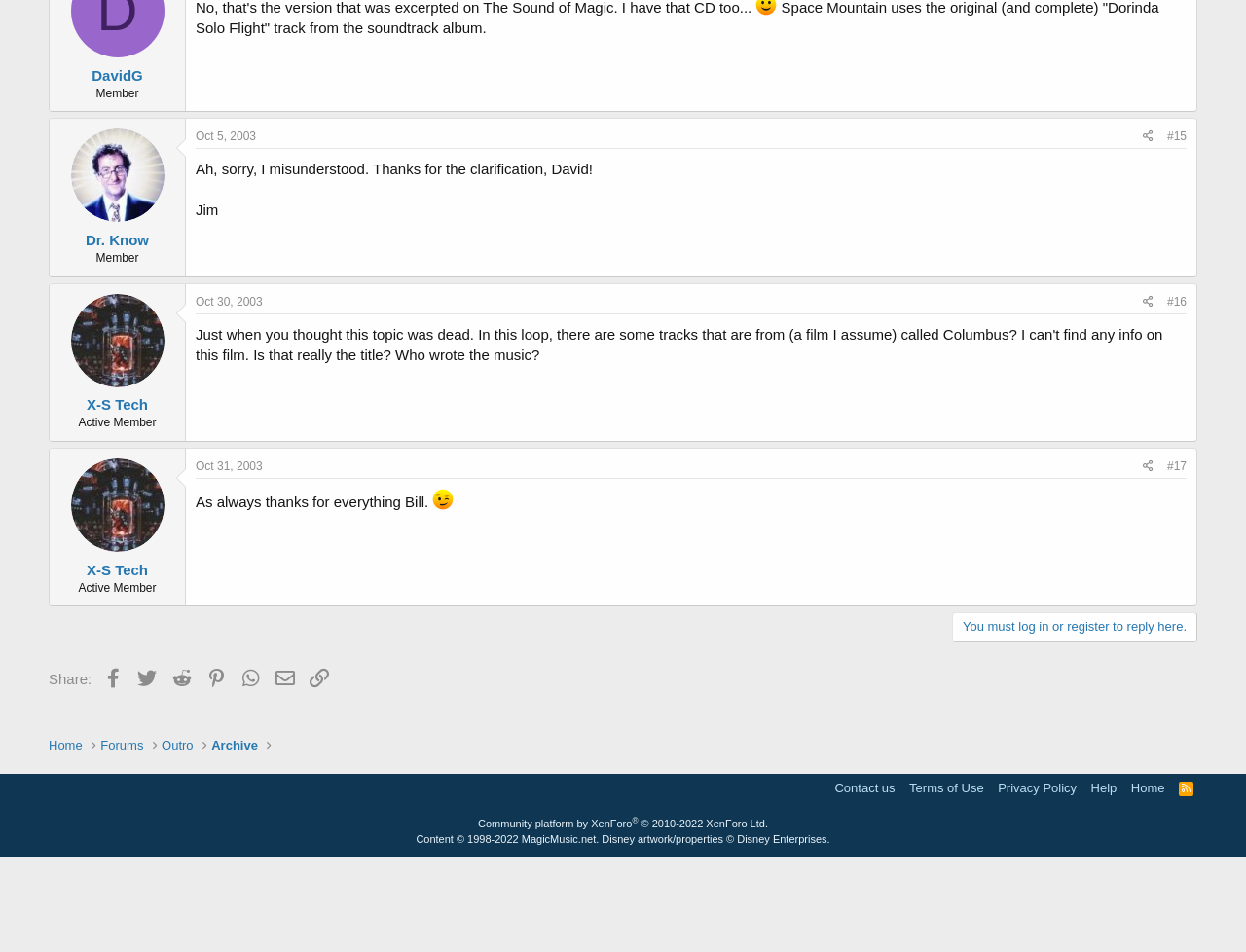Please reply to the following question with a single word or a short phrase:
What is the name of the platform used for this community?

XenForo